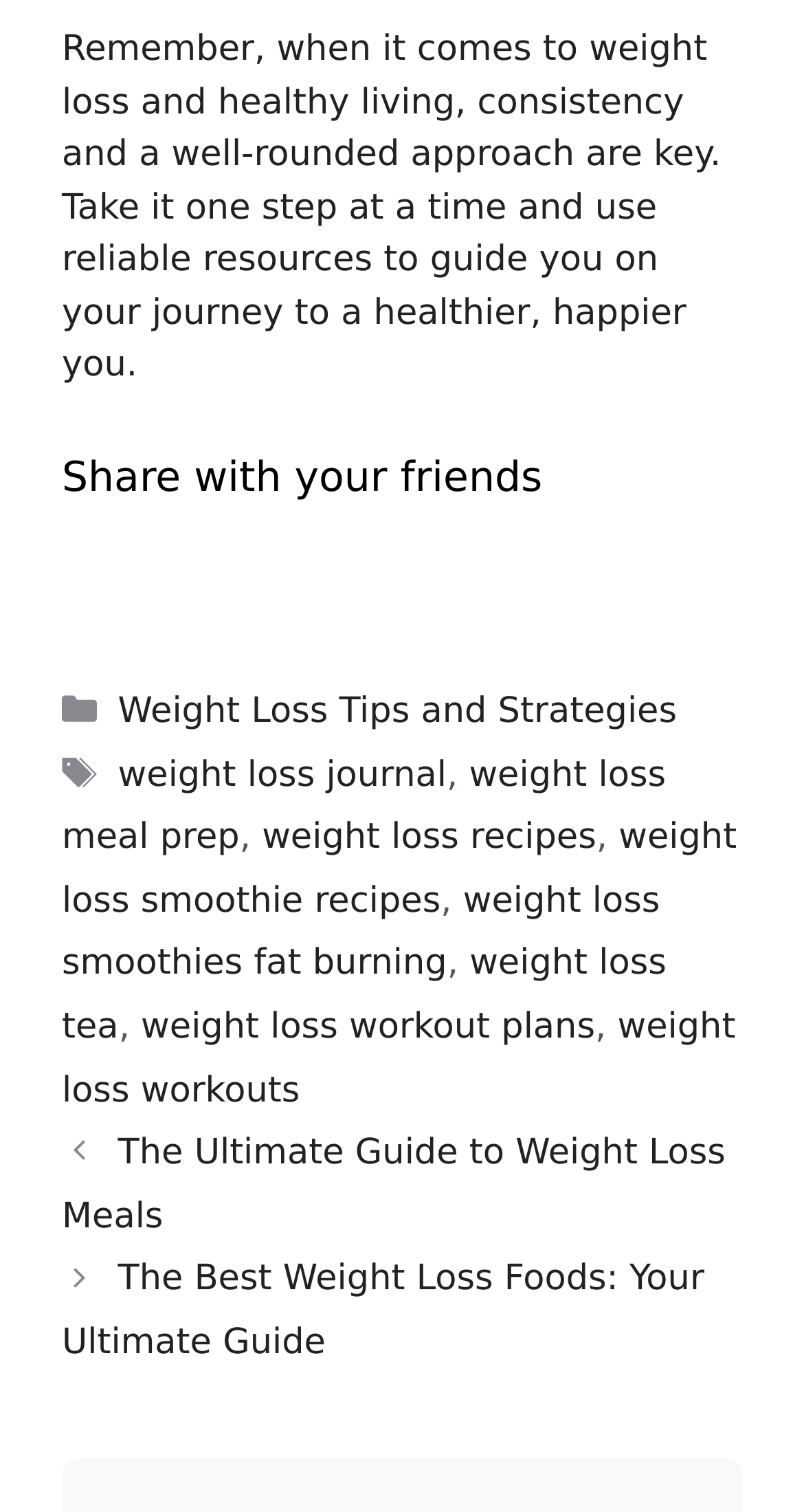Extract the bounding box coordinates for the UI element described by the text: "weight loss smoothies fat burning". The coordinates should be in the form of [left, top, right, bottom] with values between 0 and 1.

[0.077, 0.582, 0.821, 0.651]